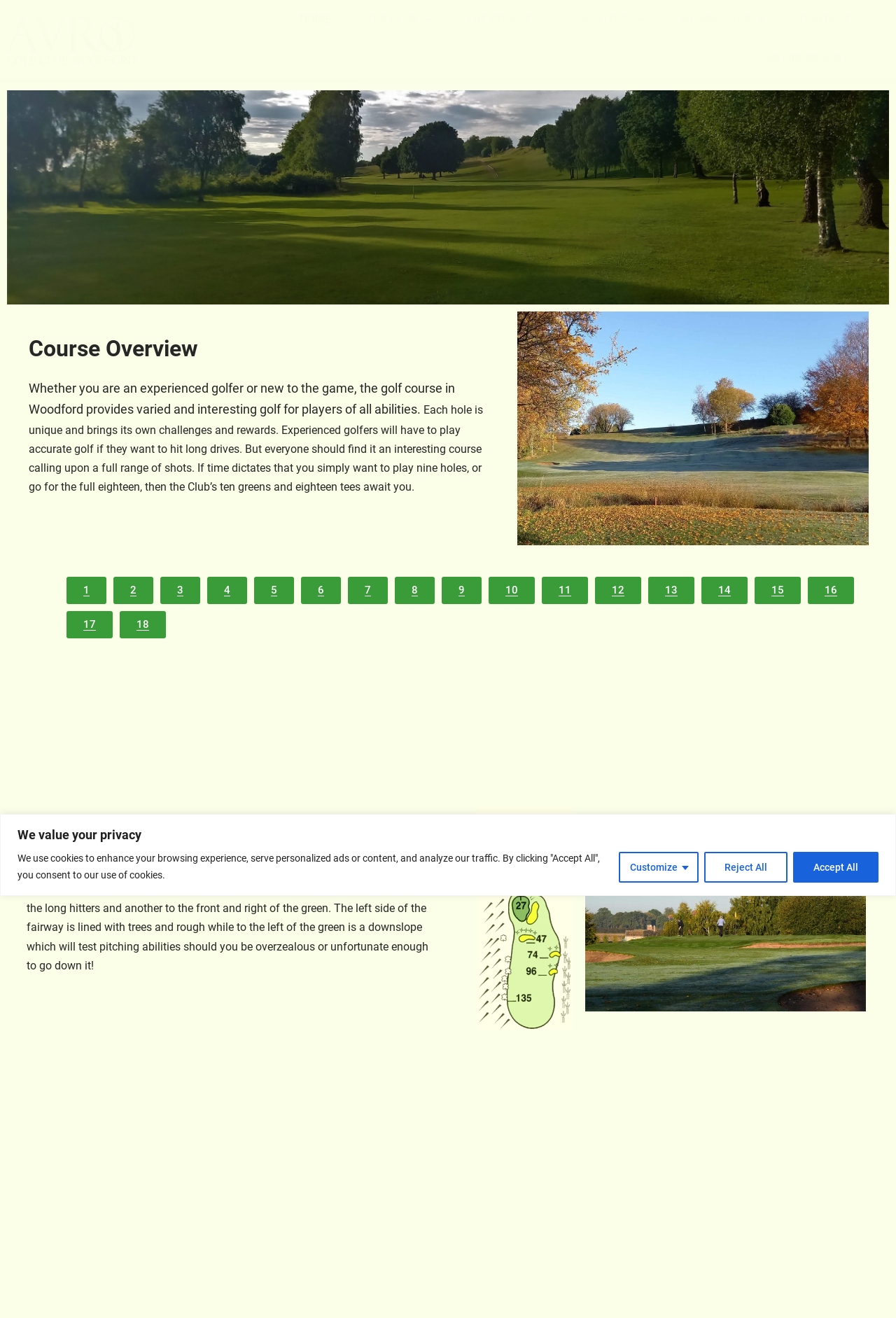What is the challenge for experienced golfers in this course?
Look at the image and respond with a one-word or short phrase answer.

Playing accurate golf